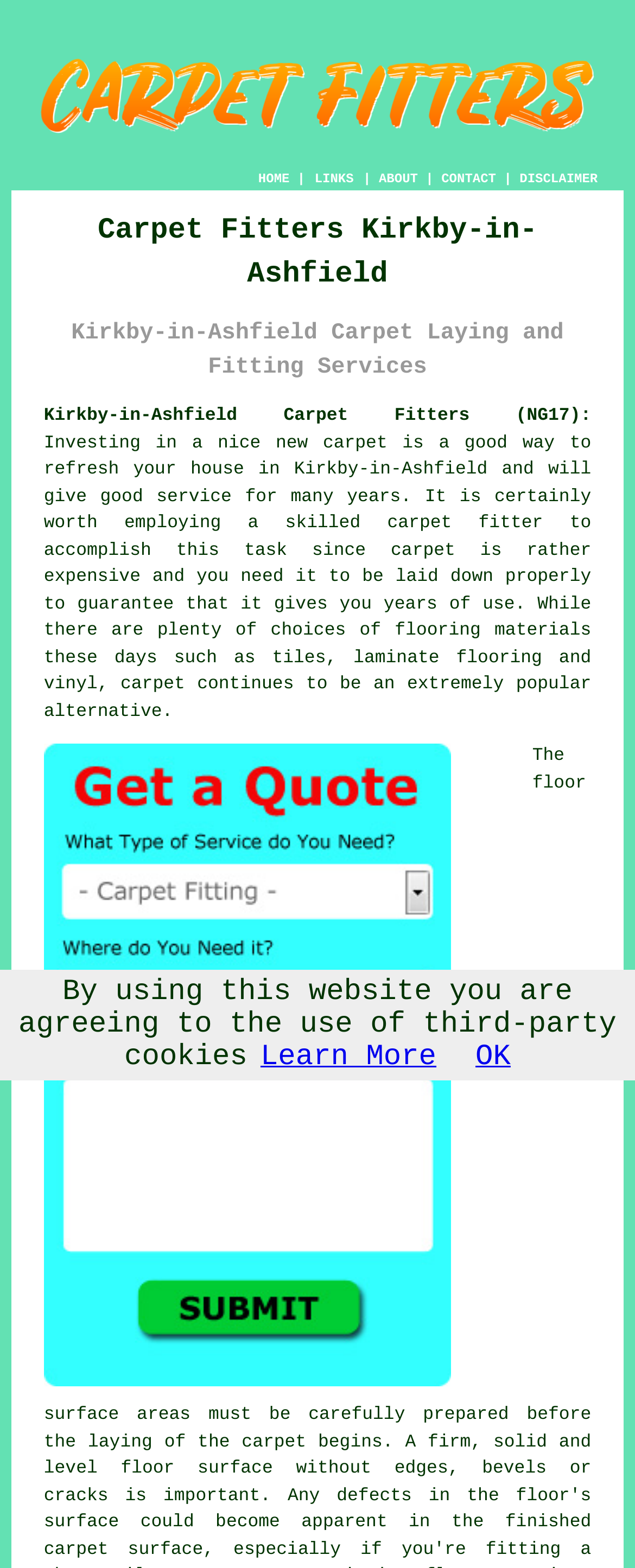Identify the bounding box coordinates for the UI element described by the following text: "Learn More". Provide the coordinates as four float numbers between 0 and 1, in the format [left, top, right, bottom].

[0.41, 0.664, 0.687, 0.685]